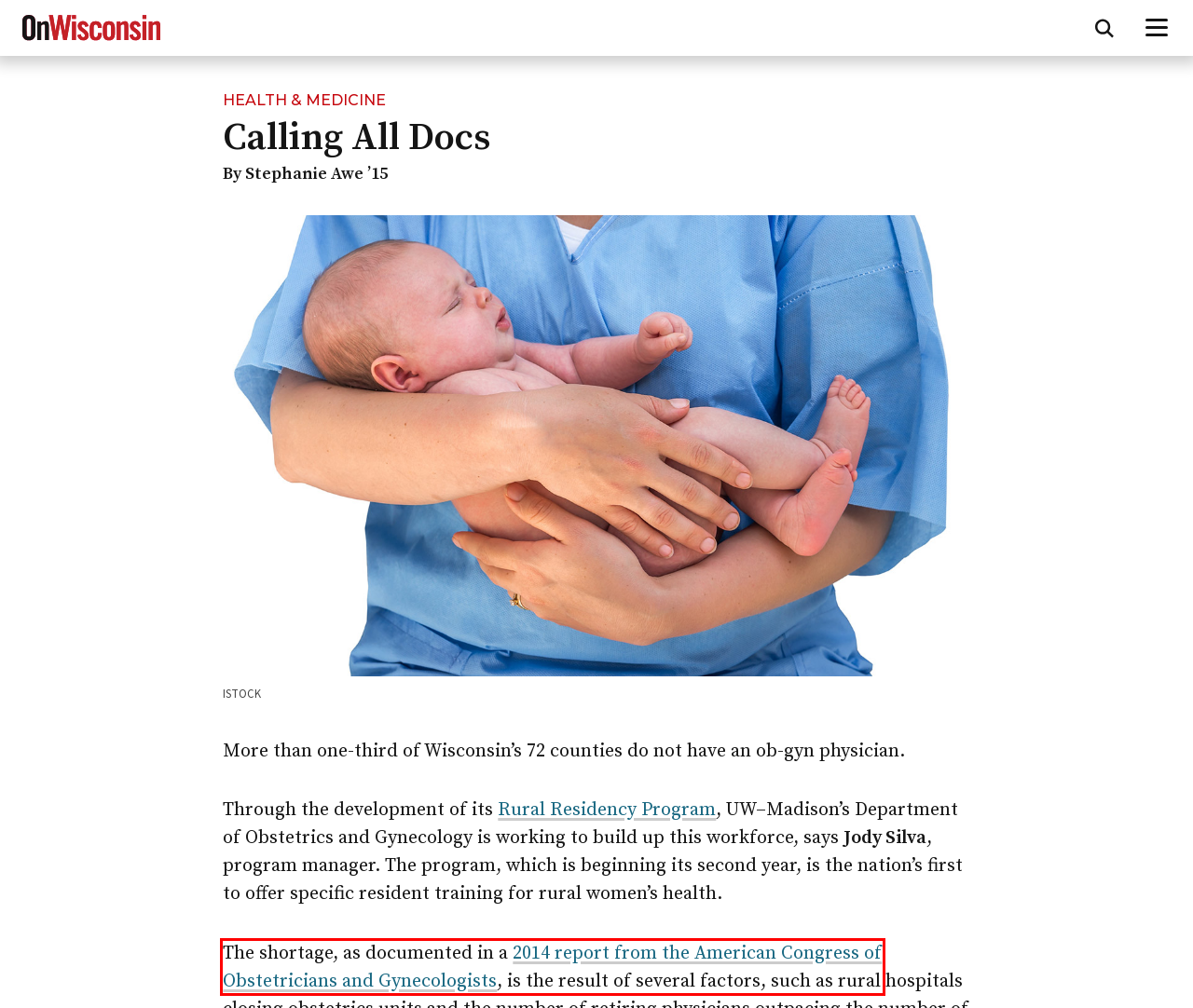You are given a screenshot of a webpage within which there is a red rectangle bounding box. Please choose the best webpage description that matches the new webpage after clicking the selected element in the bounding box. Here are the options:
A. Fall 2018 |  On Wisconsin Magazine
B. On Campus | On Wisconsin Magazine
C. The Art of Medicine |  On Wisconsin Magazine
D. Topics   Health & Medicine |  On Wisconsin Magazine
E. Don’t Blame Pain Docs |  On Wisconsin Magazine
F. Page Not Found | ACOG
G. Privacy Policy | Wisconsin Foundation & Alumni Association
H. About | On Wisconsin Magazine

F